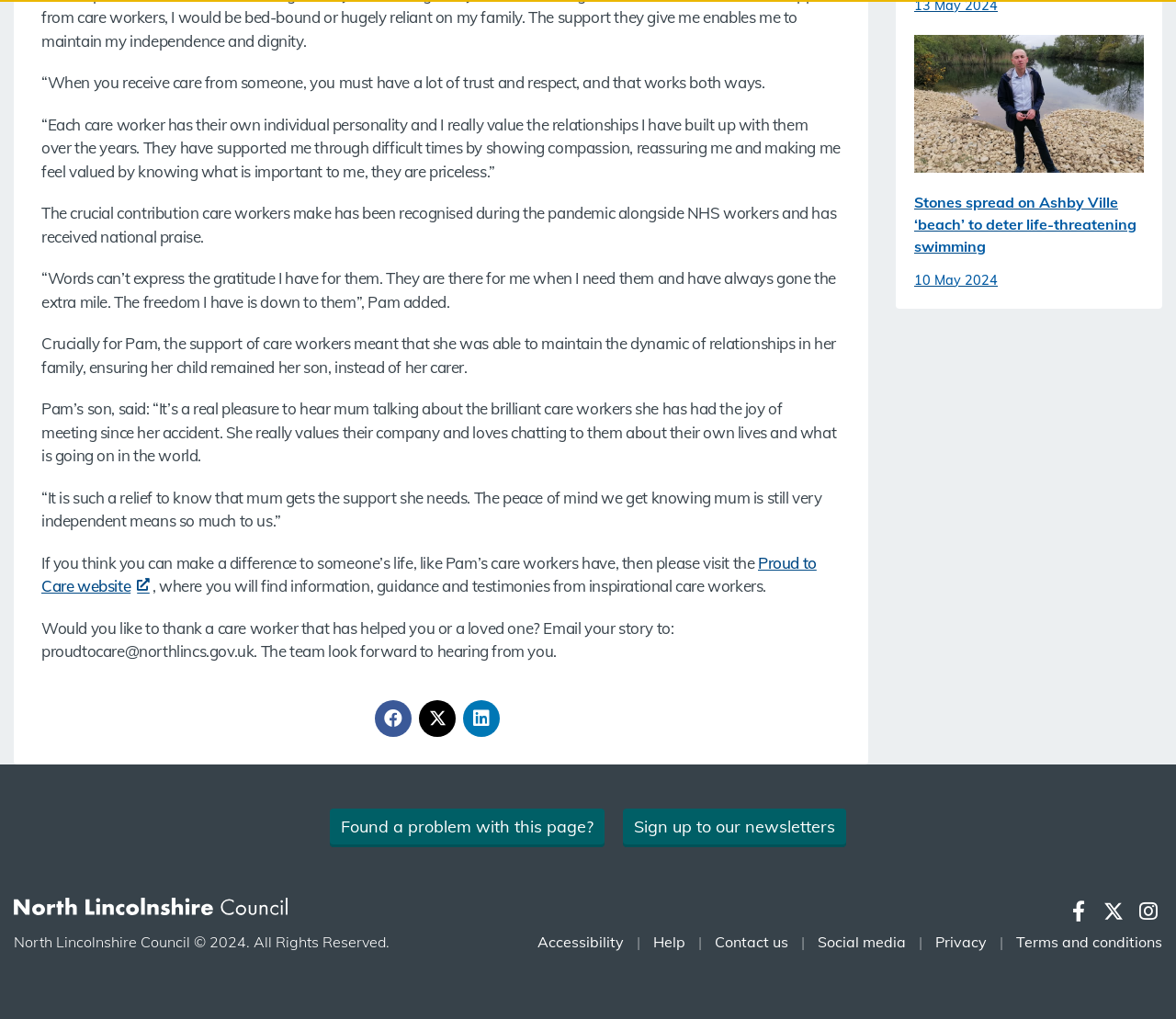Respond to the following question using a concise word or phrase: 
What is the name of the council mentioned in the webpage?

North Lincolnshire Council